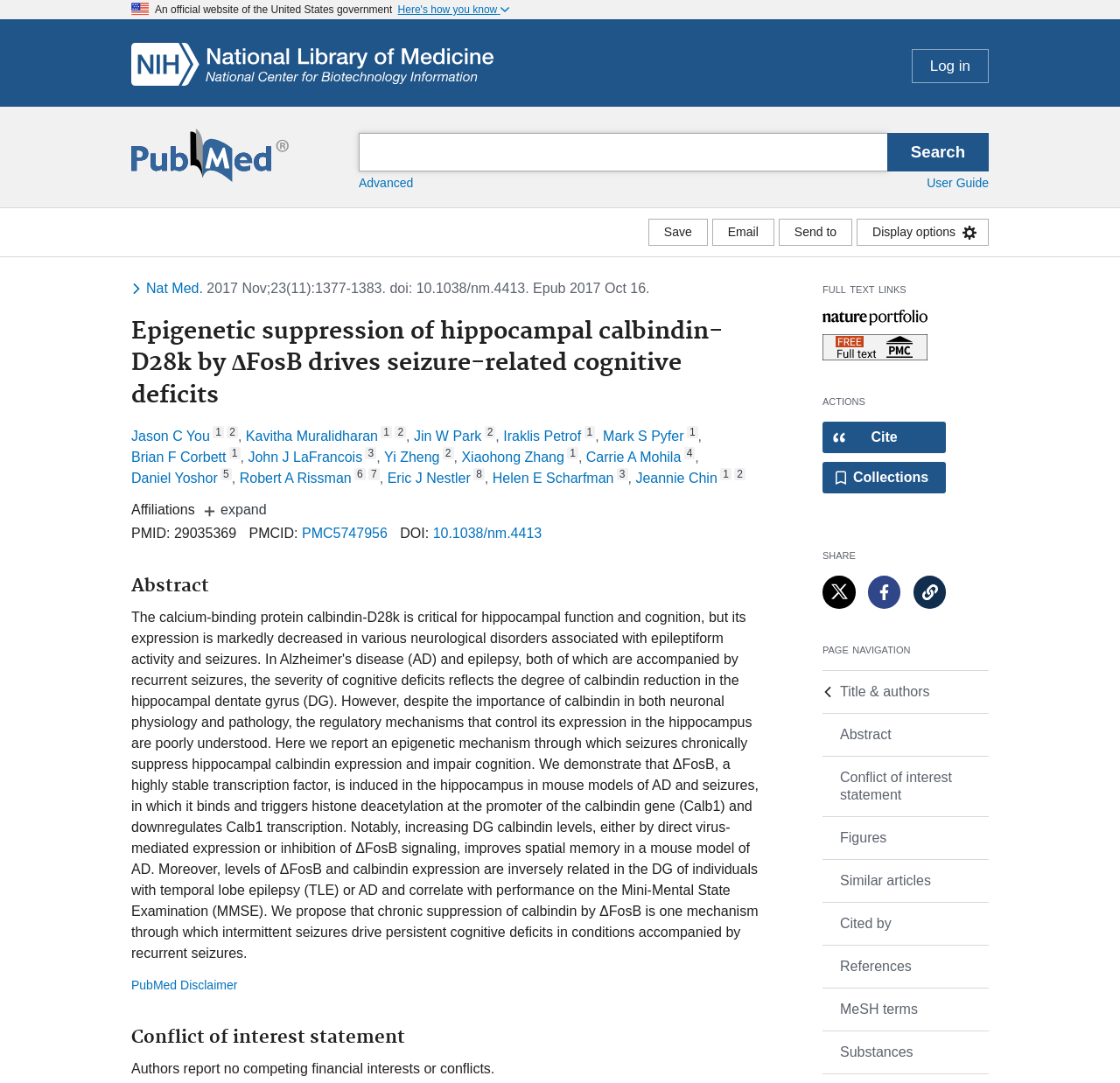Find the bounding box coordinates of the clickable element required to execute the following instruction: "Search for a term". Provide the coordinates as four float numbers between 0 and 1, i.e., [left, top, right, bottom].

[0.305, 0.123, 0.898, 0.158]